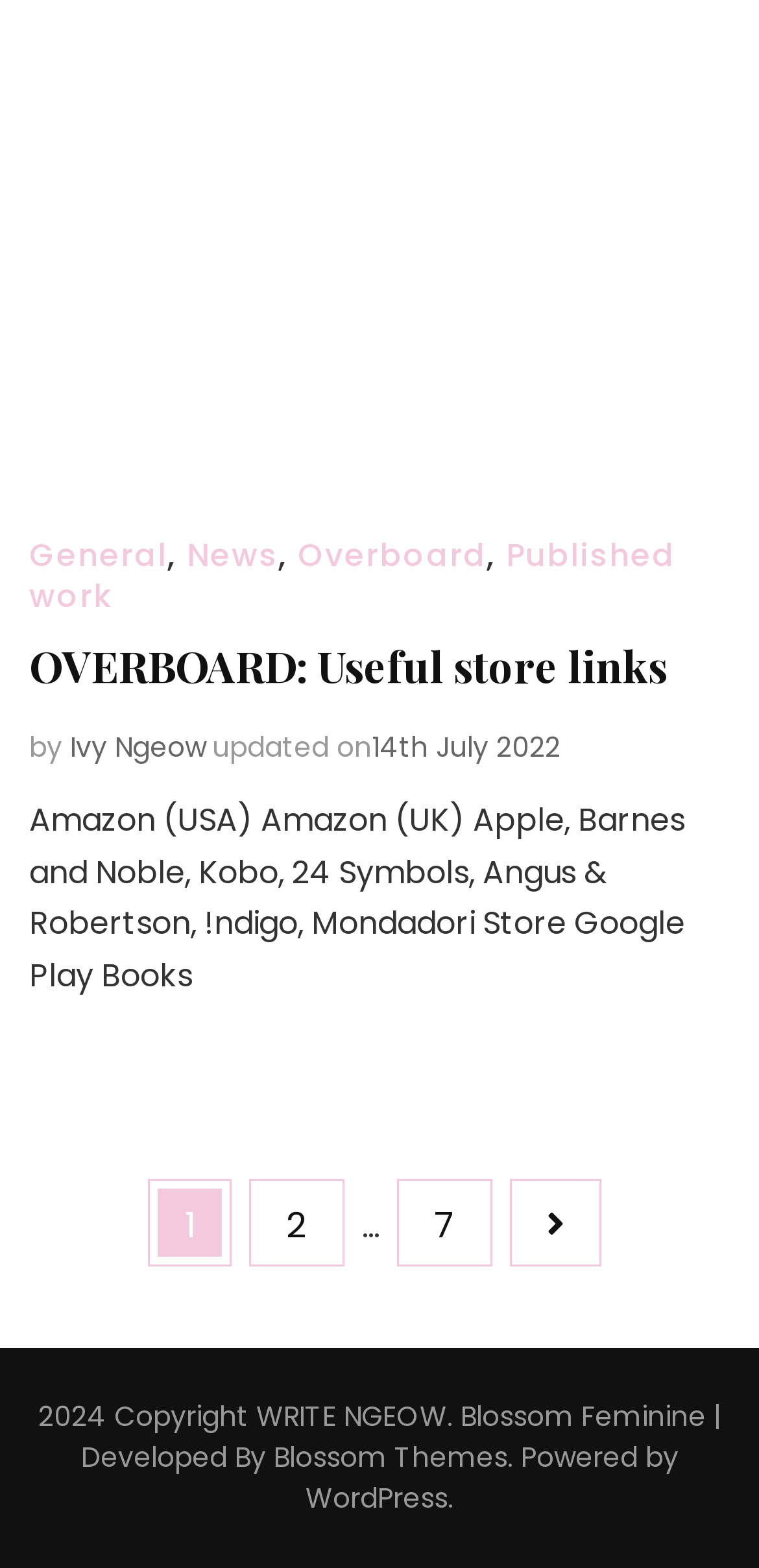Identify the bounding box for the element characterized by the following description: "Ivy Ngeow".

[0.092, 0.464, 0.272, 0.489]